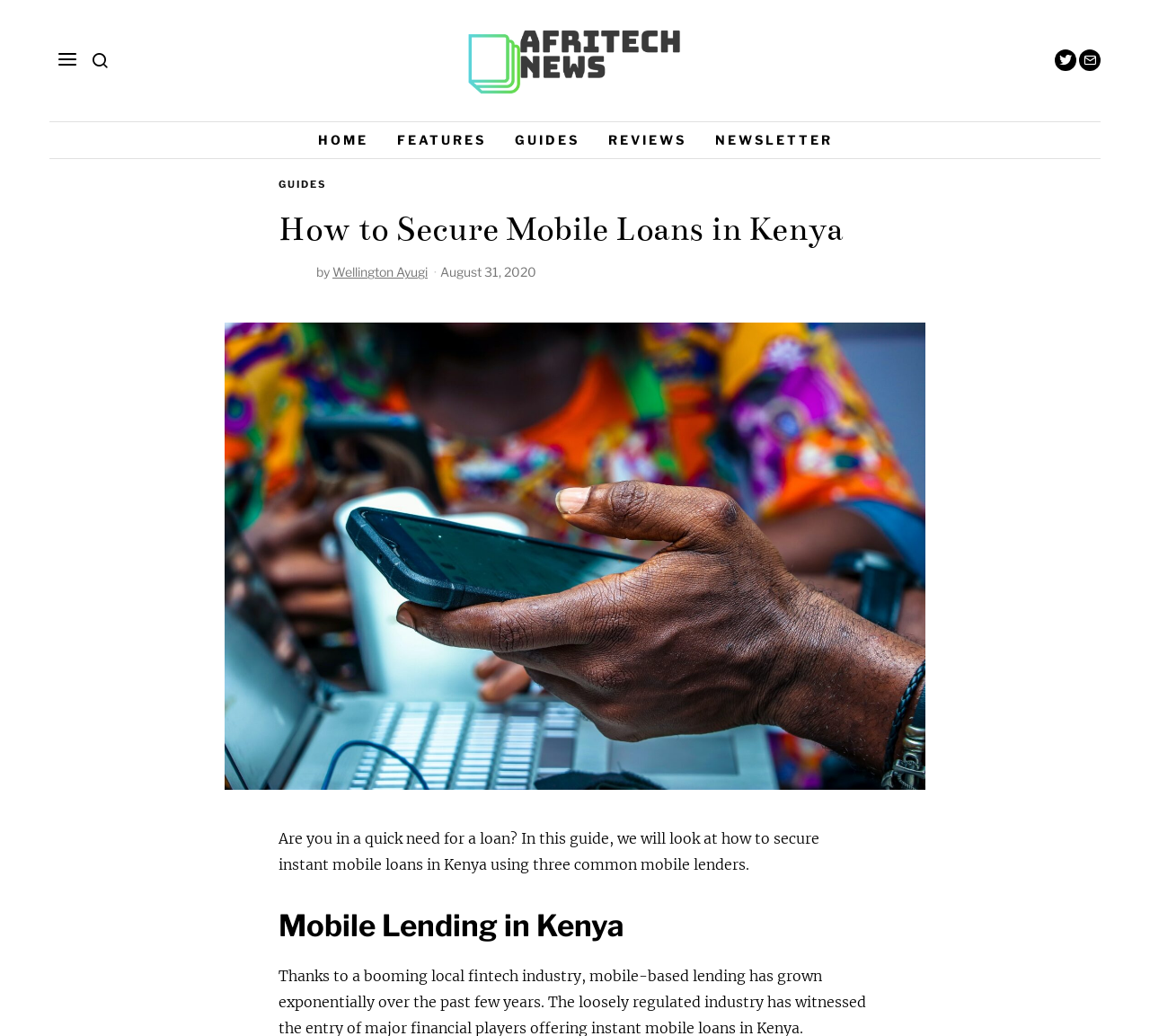Who wrote the guide?
Give a single word or phrase answer based on the content of the image.

Wellington Ayugi